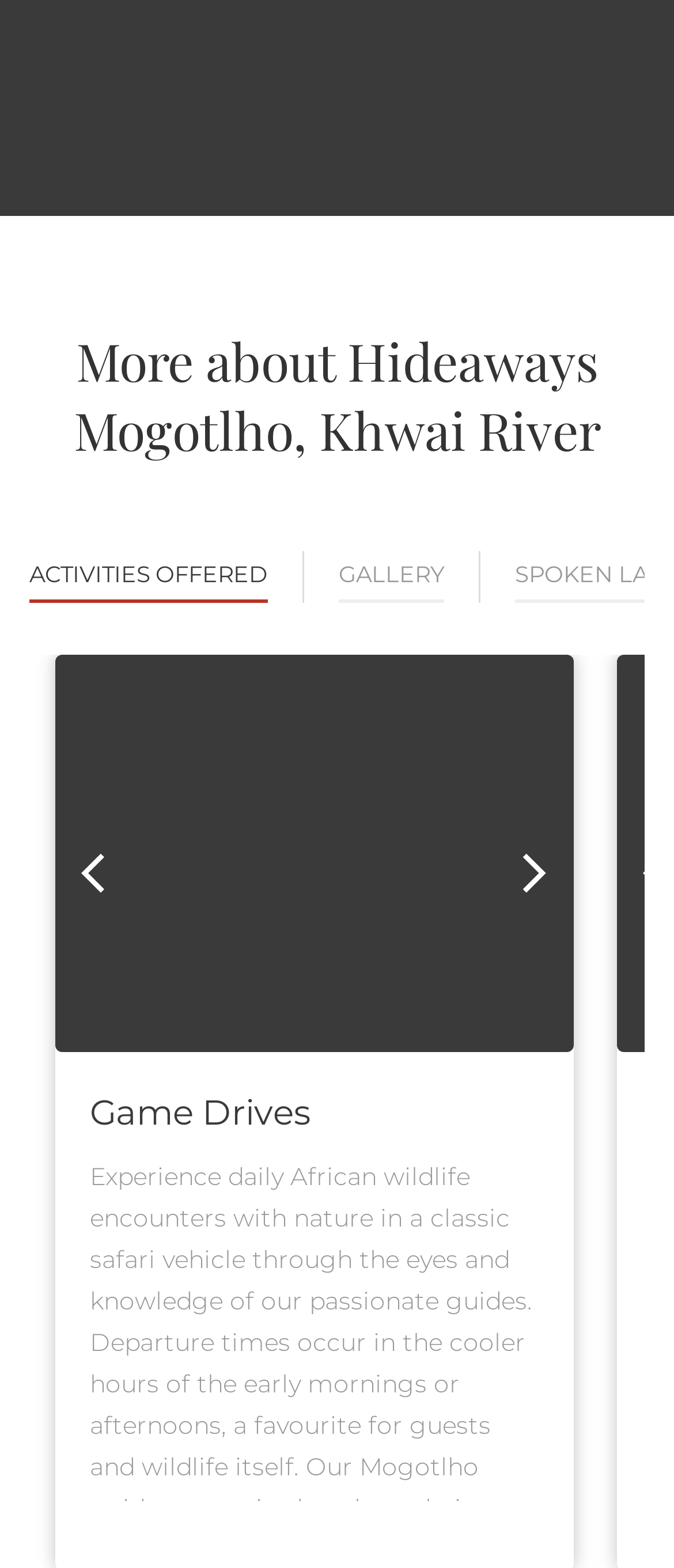What is the name of the place described?
Using the image as a reference, give an elaborate response to the question.

The heading at the top of the webpage reads 'More about Hideaways Mogotlho, Khwai River', indicating that the webpage is about Hideaways Mogotlho.